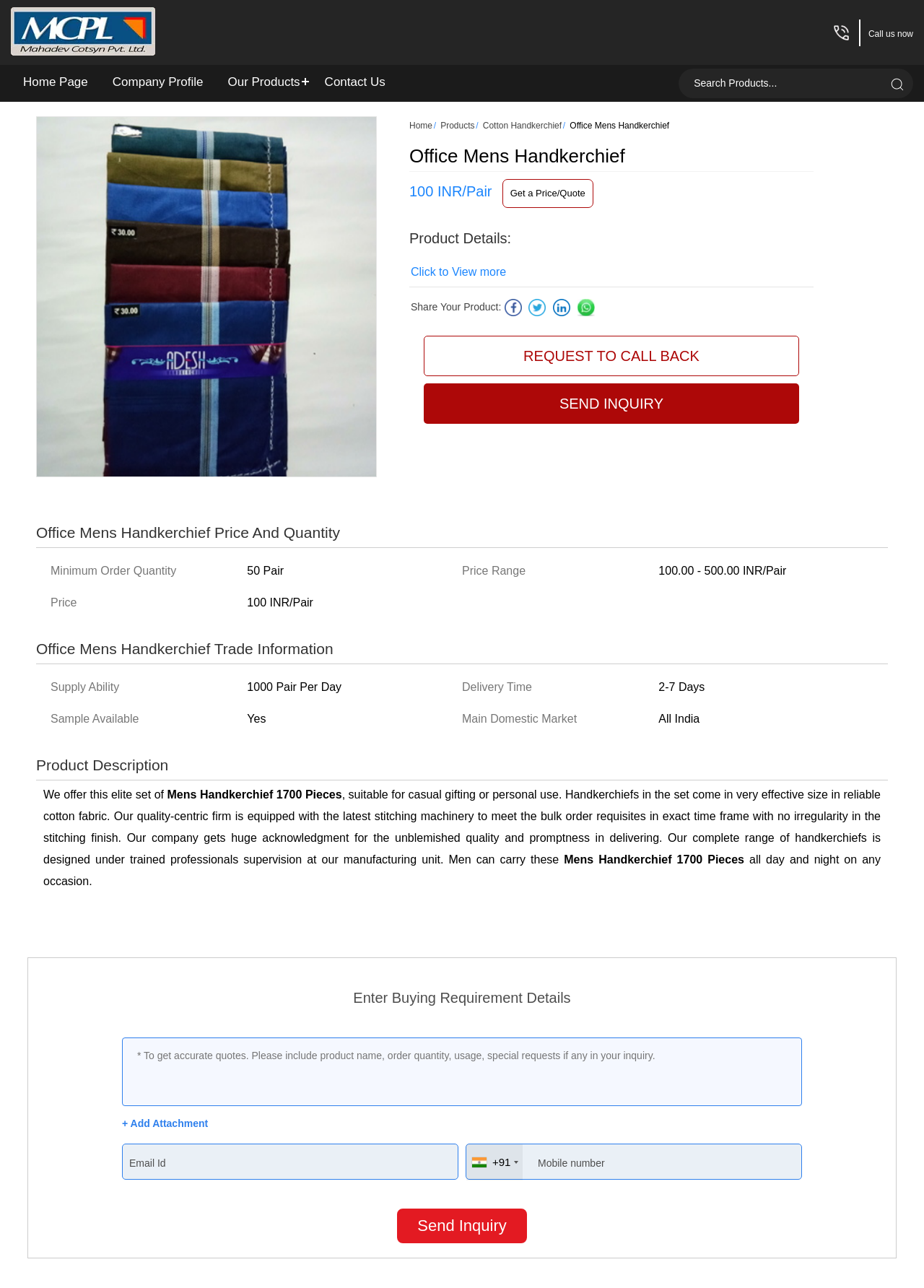Using the information in the image, give a detailed answer to the following question: What is the delivery time?

The delivery time can be found in the 'Office Mens Handkerchief Trade Information' section, where it is listed as 'Delivery Time' with a value of '2-7 Days'.